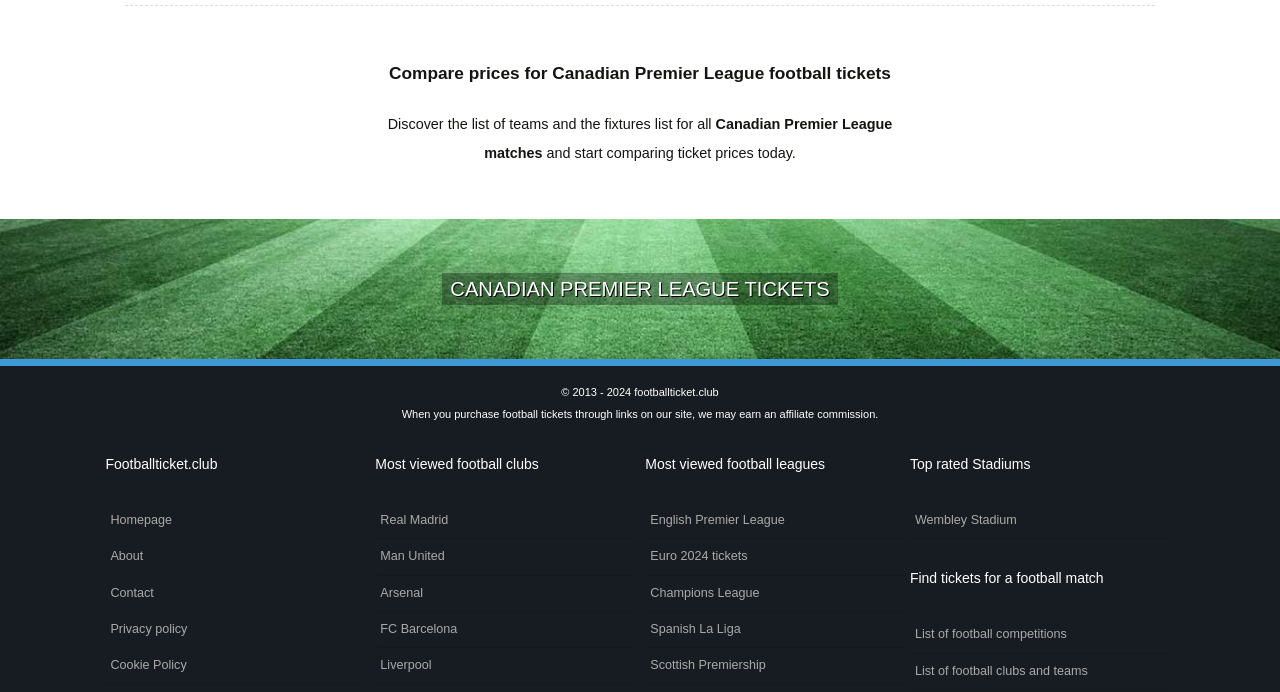Determine the bounding box coordinates of the element's region needed to click to follow the instruction: "View Canadian Premier League tickets". Provide these coordinates as four float numbers between 0 and 1, formatted as [left, top, right, bottom].

[0.346, 0.394, 0.654, 0.441]